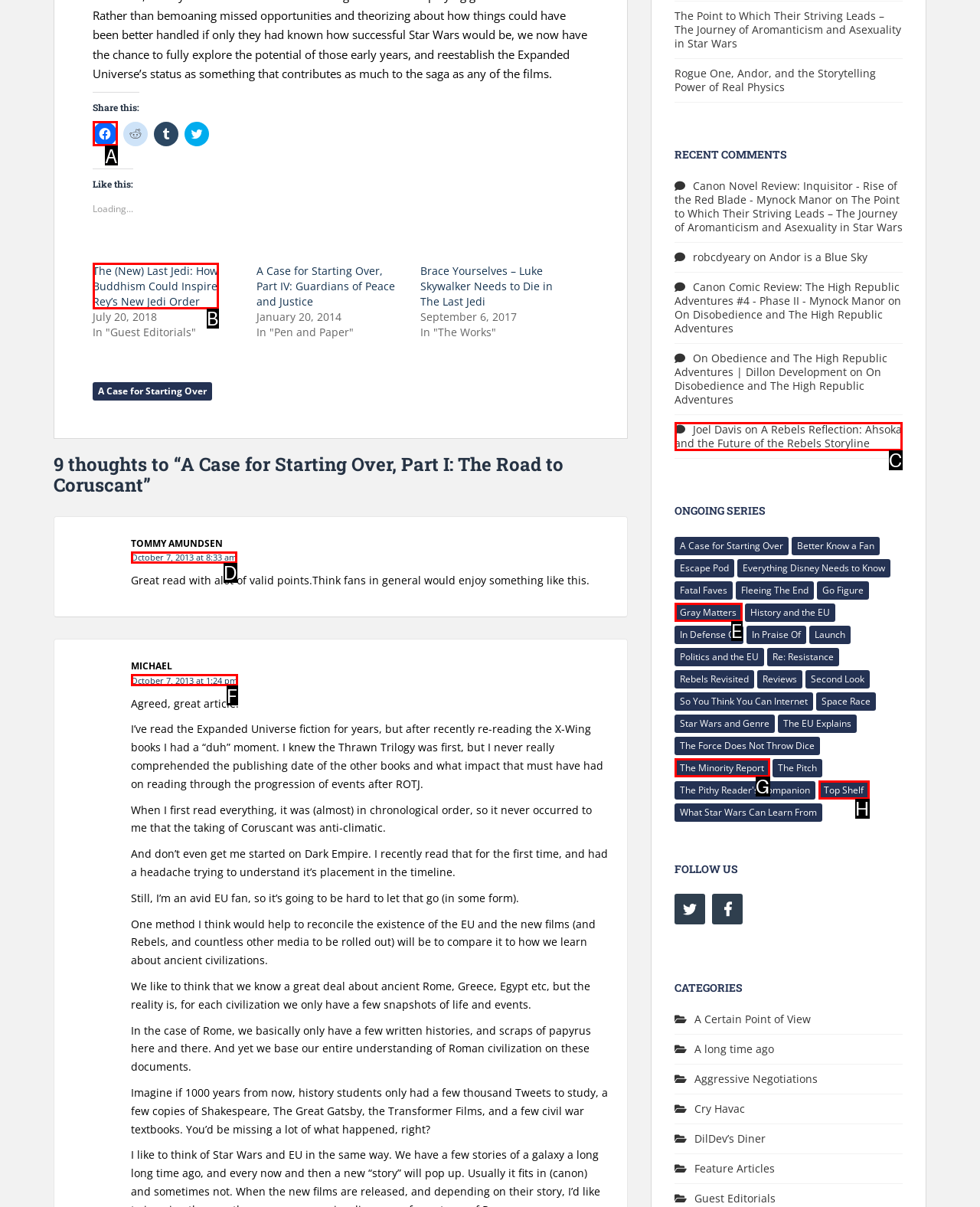Given the task: Read the article 'The (New) Last Jedi: How Buddhism Could Inspire Rey’s New Jedi Order', indicate which boxed UI element should be clicked. Provide your answer using the letter associated with the correct choice.

B